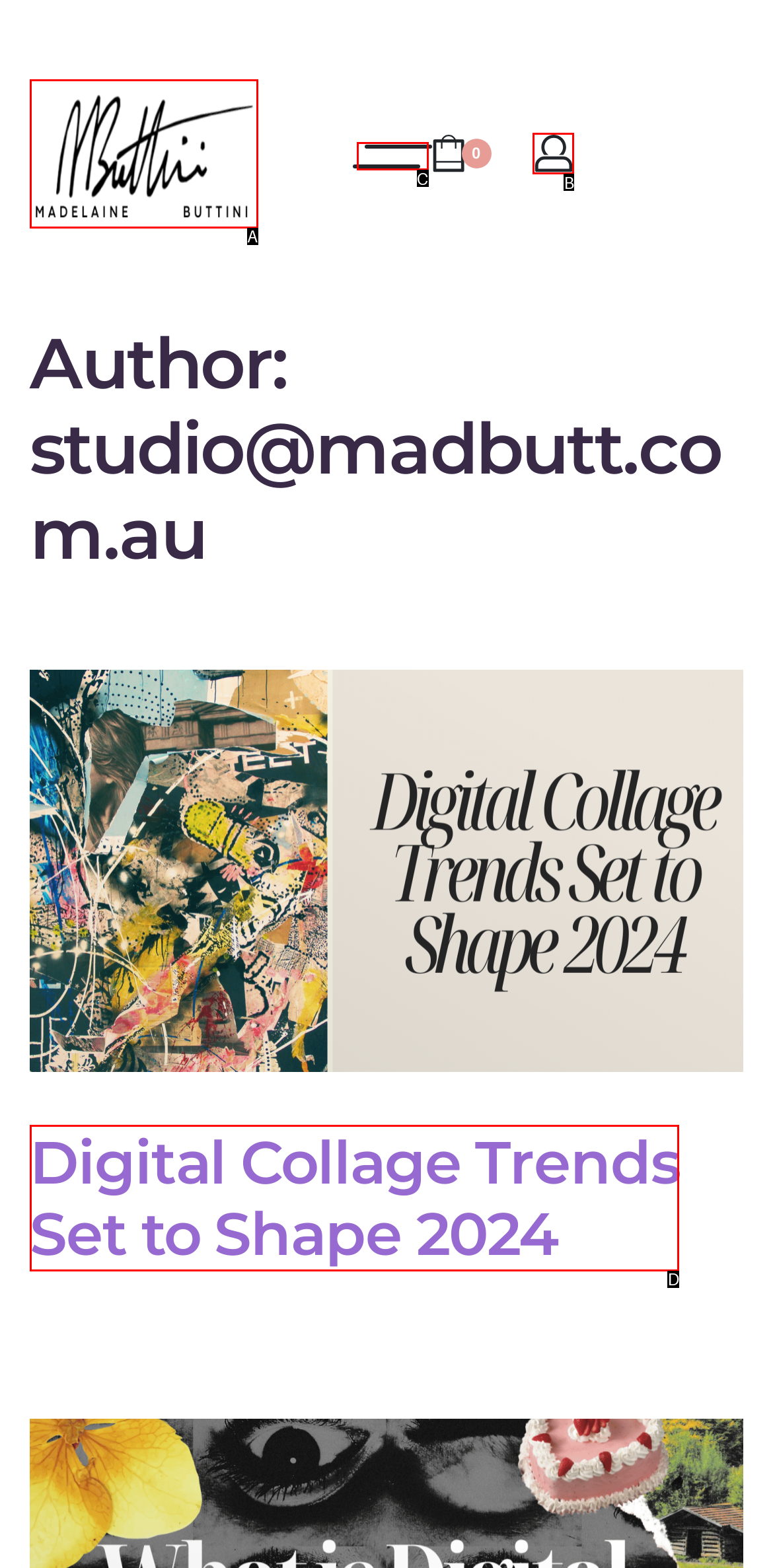Given the description: alt="Madelaine Buttini – Collage Artist", determine the corresponding lettered UI element.
Answer with the letter of the selected option.

A